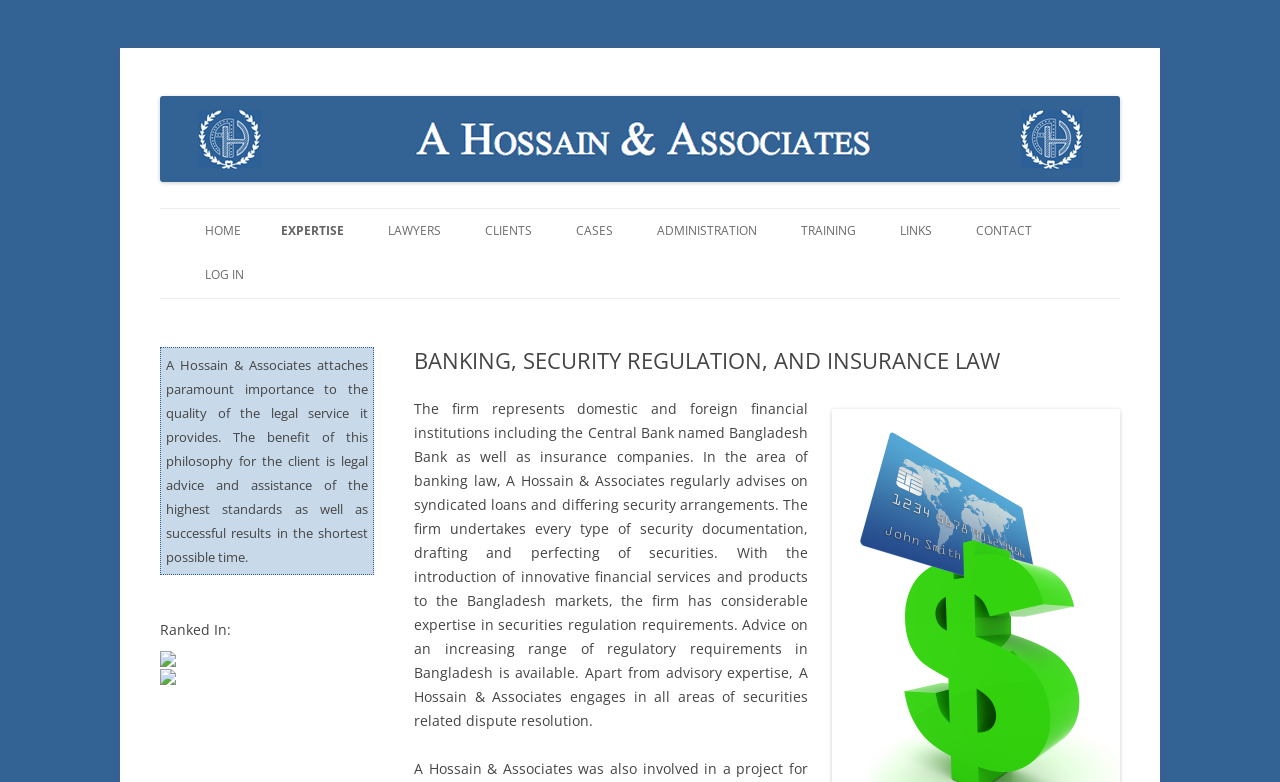Please identify the coordinates of the bounding box that should be clicked to fulfill this instruction: "Click CONTACT".

[0.762, 0.267, 0.806, 0.324]